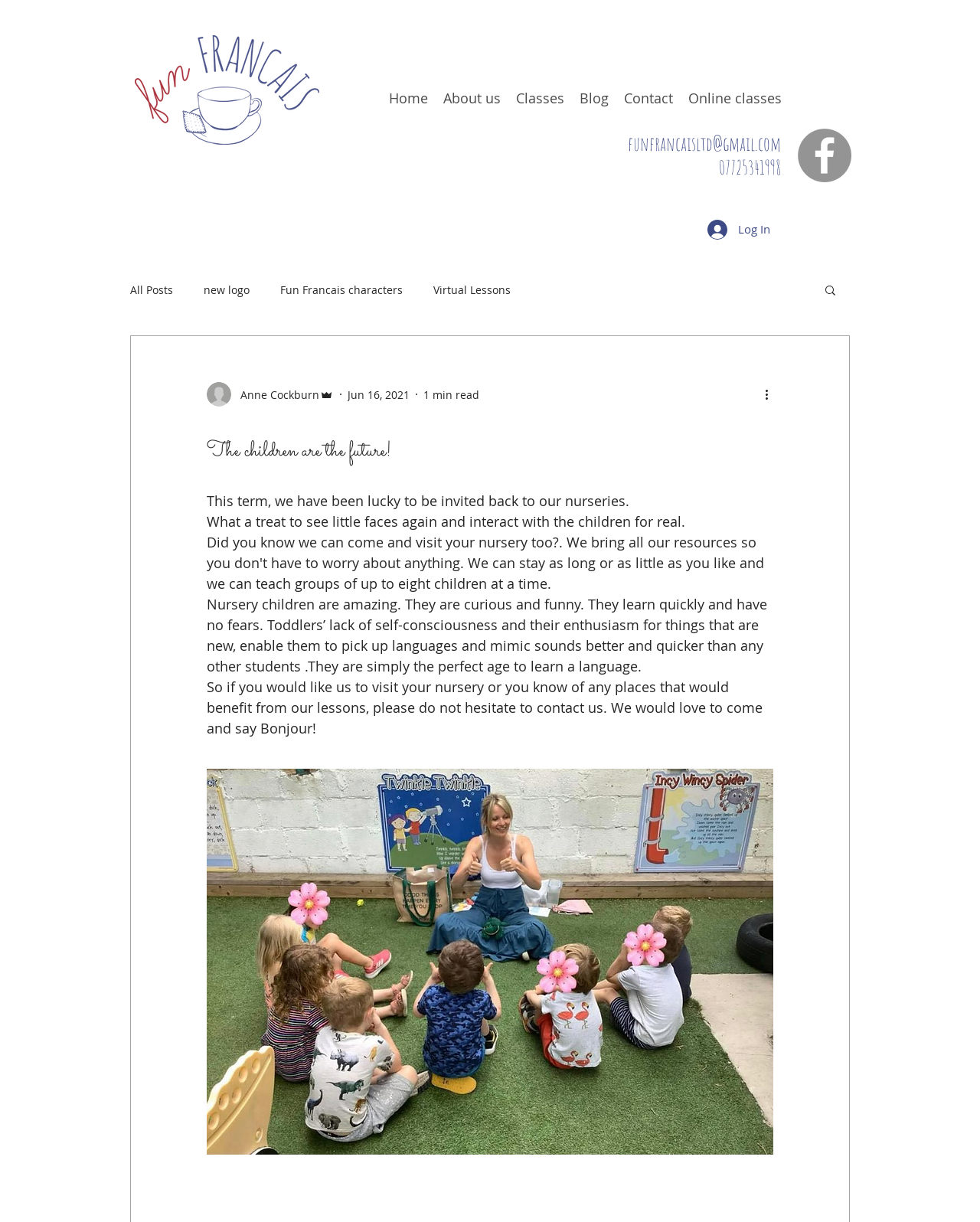Locate the bounding box coordinates of the segment that needs to be clicked to meet this instruction: "read the news".

None